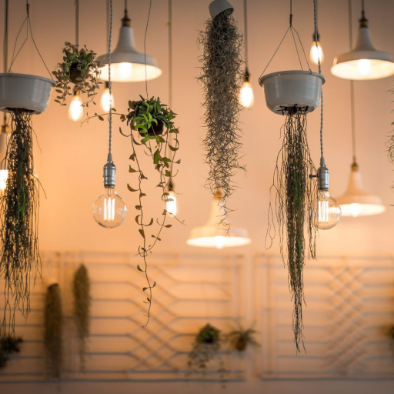Explain the image in a detailed and thorough manner.

In this captivating image, we see an artistic display of hanging planters adorned with various plants, elegantly suspended from a softly lit ceiling. The light fixtures, featuring vintage-style bulbs, illuminate the greenery, creating a warm and inviting ambiance. The plants vary in texture and type, contributing to a lush, organic feel that enhances any modern balcony decor. This setup merges functionality with aesthetics, perfect for transforming a balcony into a cozy, nature-inspired retreat. Such decor ideas can inspire homeowners to bring a fresh, vibrant atmosphere to their living spaces.